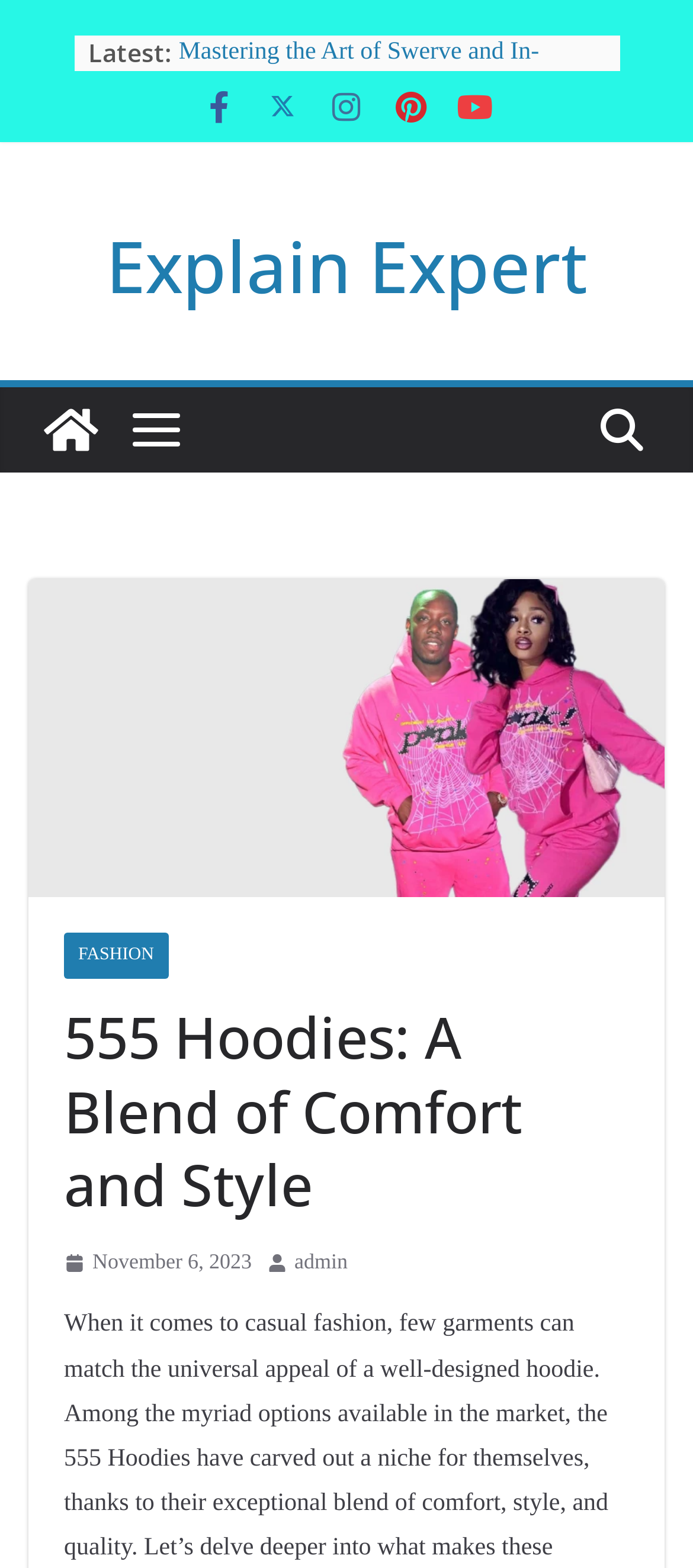Identify and provide the bounding box coordinates of the UI element described: "November 6, 2023November 6, 2023". The coordinates should be formatted as [left, top, right, bottom], with each number being a float between 0 and 1.

[0.092, 0.793, 0.363, 0.817]